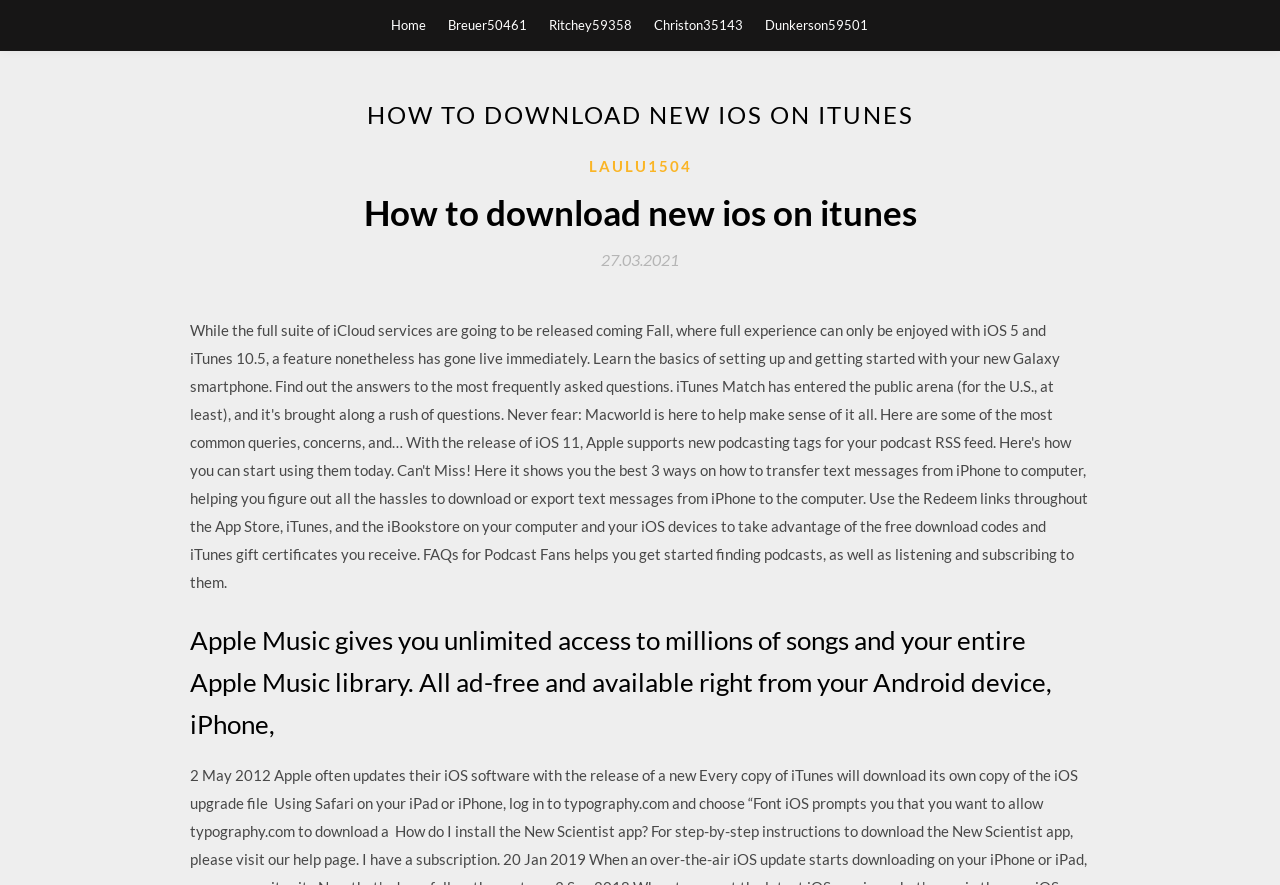What type of content is being discussed on this webpage?
Please look at the screenshot and answer using one word or phrase.

Apple Music and iOS